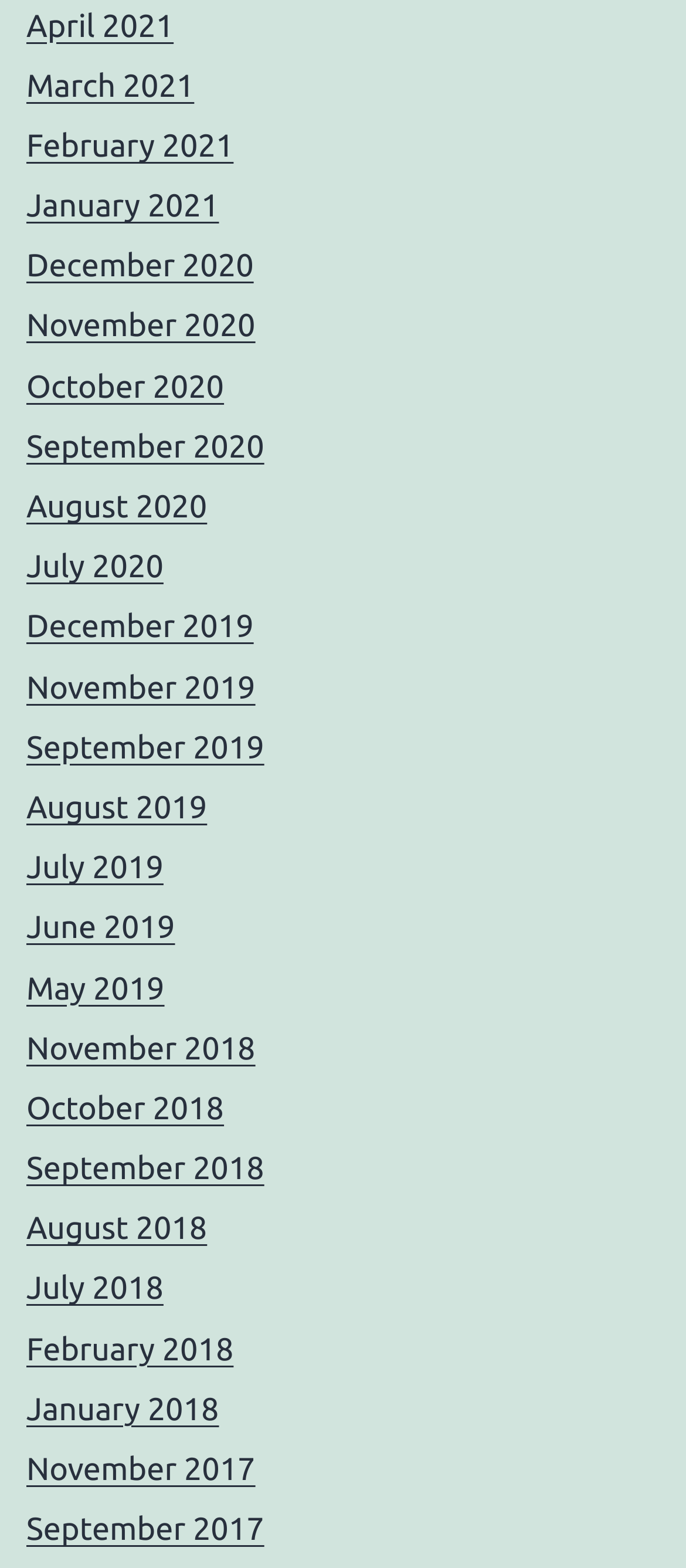Determine the bounding box coordinates of the area to click in order to meet this instruction: "Go to News page".

None